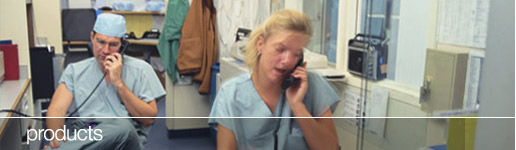Respond to the following question with a brief word or phrase:
What is written below the horizontal line?

Products